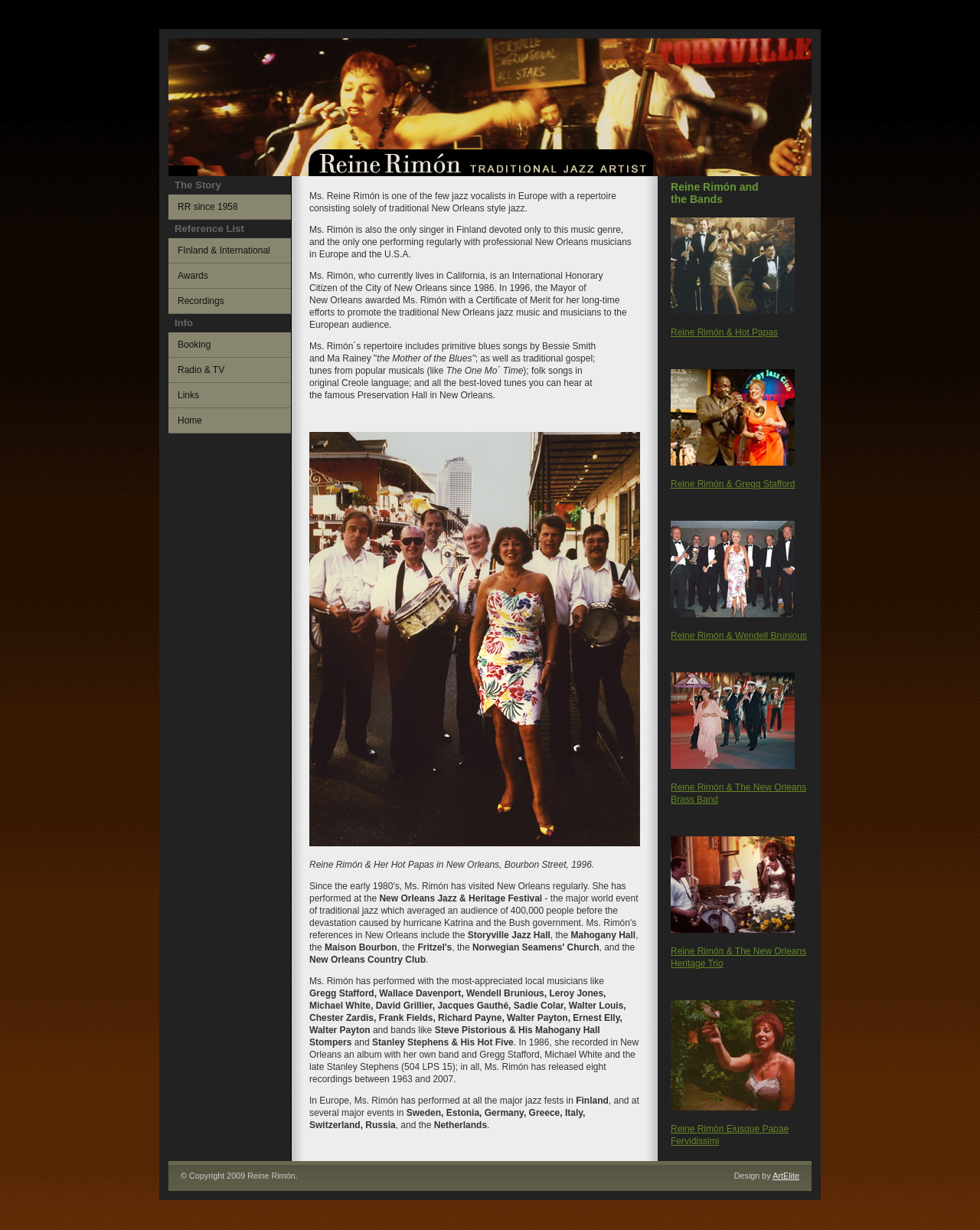Pinpoint the bounding box coordinates of the area that should be clicked to complete the following instruction: "Check out Reine Rimón & Hot Papas". The coordinates must be given as four float numbers between 0 and 1, i.e., [left, top, right, bottom].

[0.684, 0.266, 0.794, 0.275]